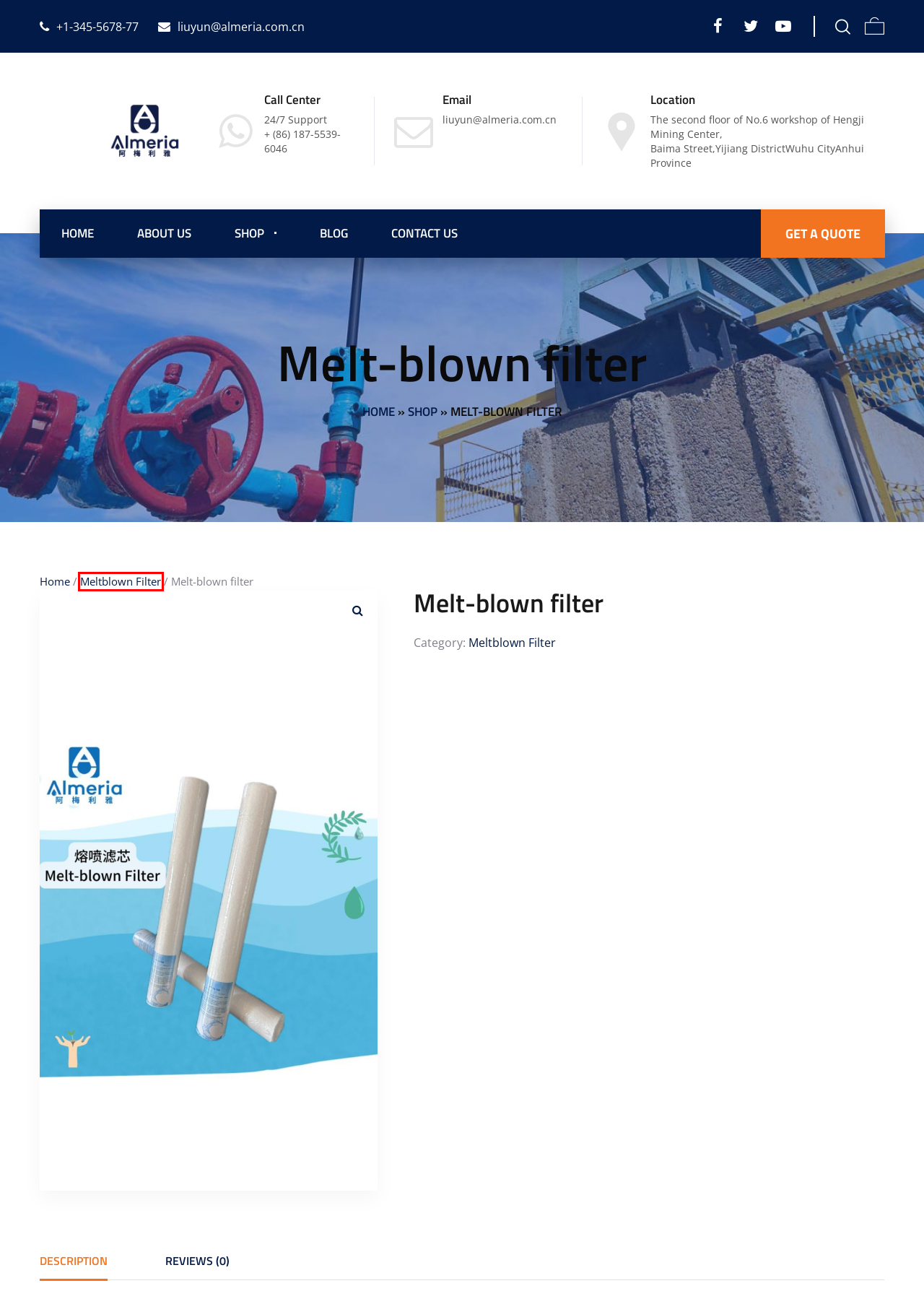Look at the screenshot of the webpage and find the element within the red bounding box. Choose the webpage description that best fits the new webpage that will appear after clicking the element. Here are the candidates:
A. Best Quality Meltblown Filter Manufacturers - Anhuialmeriatech
B. Melt-blown - Anhui Almeria Technology.Co,.Ltd
C. Parker - Anhui Almeria Technology.Co,.Ltd
D. Contact Us - Anhui Almeria Technology.Co,.Ltd
E. Shop - Anhui Almeria Technology.Co,.Ltd
F. PP Folded Filter - Anhui Almeria Technology.Co,.Ltd
G. About us - Anhui Almeria Technology.Co,.Ltd
H. Melt-blown filter blue cover - Anhui Almeria Technology.Co,.Ltd

A